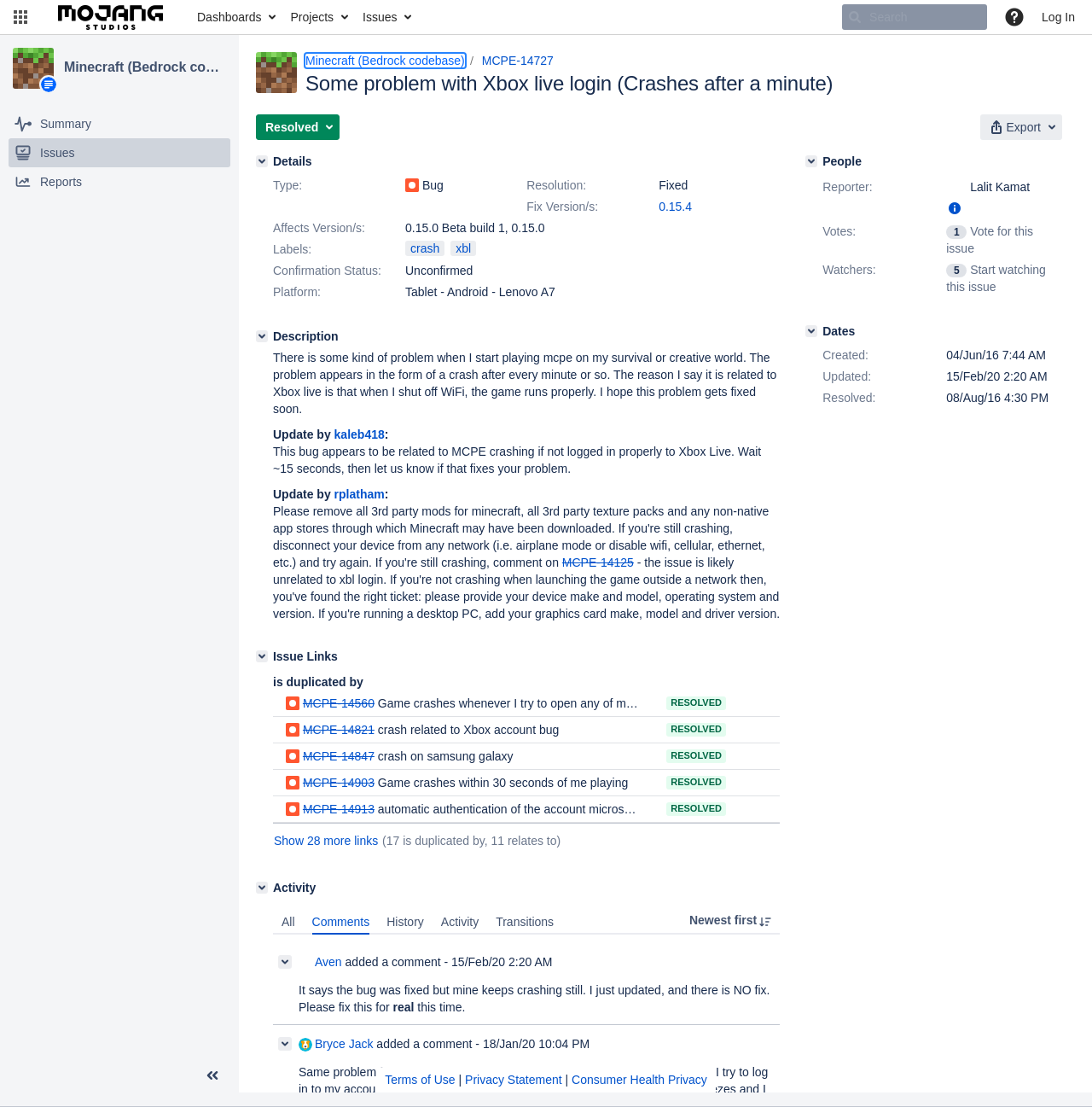What is the issue MCPE-14727 related to?
Please provide a single word or phrase answer based on the image.

Xbox live login